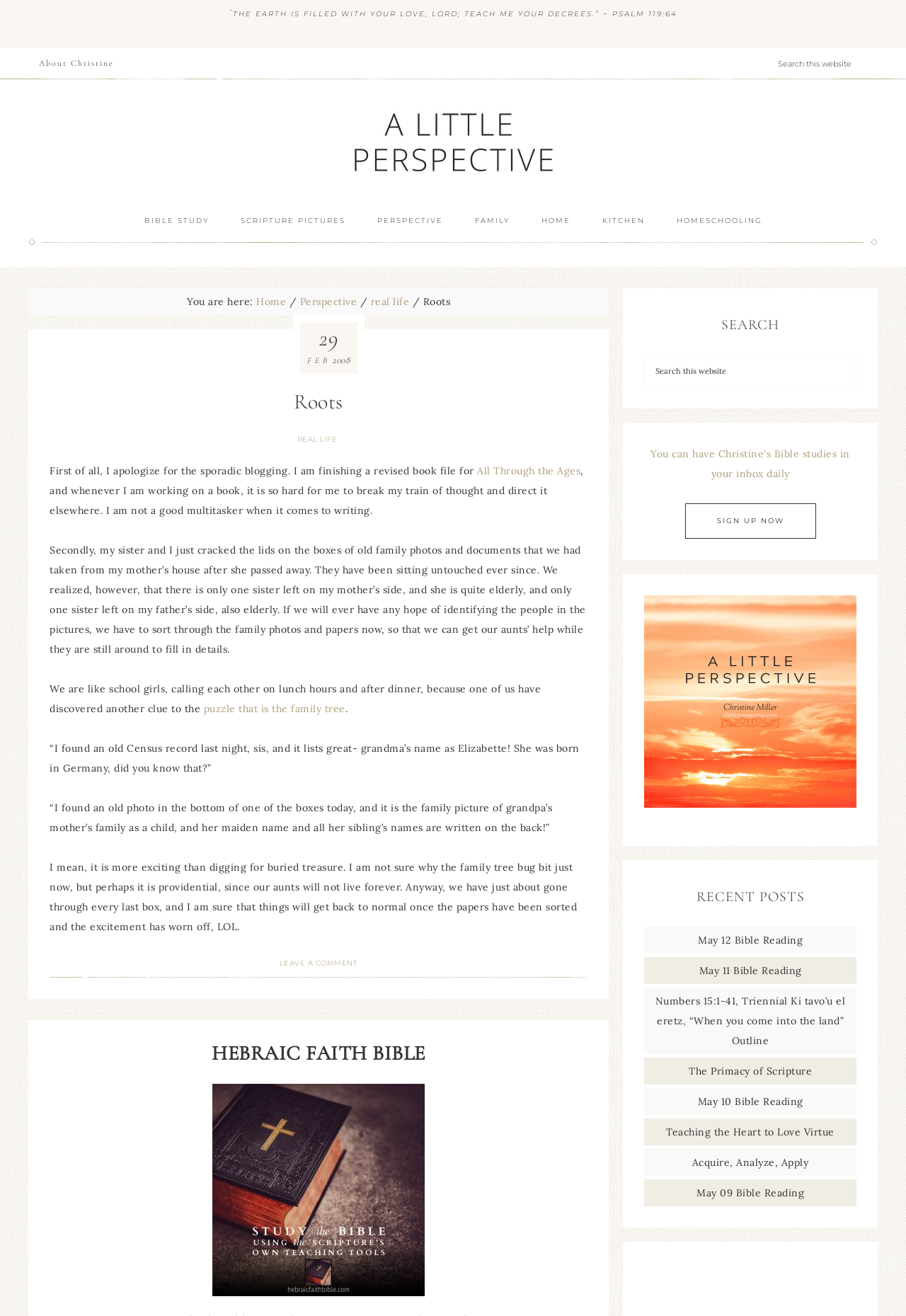Please find and report the bounding box coordinates of the element to click in order to perform the following action: "Leave a comment". The coordinates should be expressed as four float numbers between 0 and 1, in the format [left, top, right, bottom].

[0.308, 0.728, 0.395, 0.735]